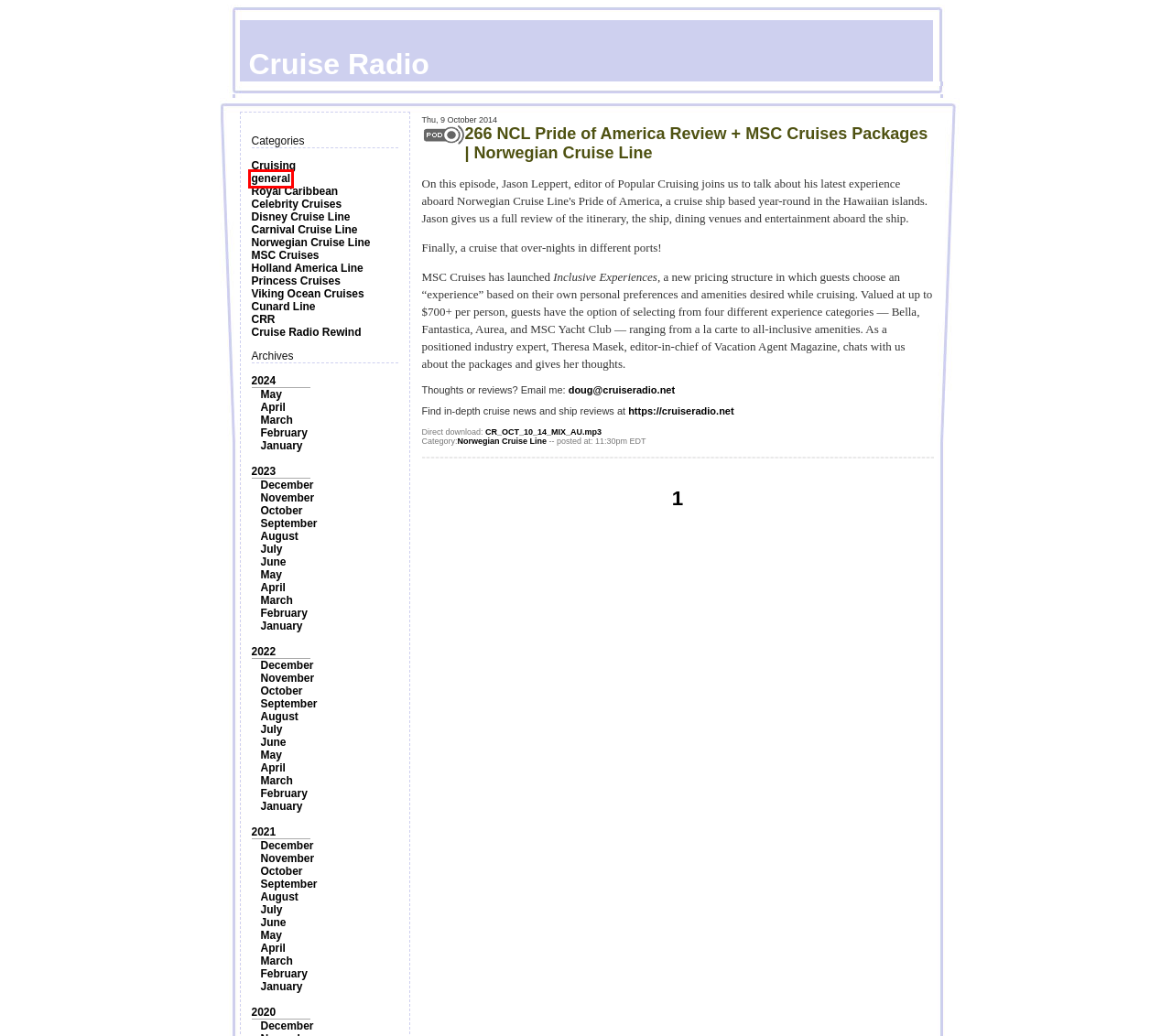You have been given a screenshot of a webpage, where a red bounding box surrounds a UI element. Identify the best matching webpage description for the page that loads after the element in the bounding box is clicked. Options include:
A. Cruise Radio (Viking Ocean Cruises)
B. Cruise Radio (Royal Caribbean)
C. Cruise Radio (Norwegian Cruise Line)
D. Cruise Radio (Cruising)
E. Daily Cruise News and Ship Reviews - Cruise Radio
F. Cruise Radio (Holland America Line)
G. Cruise Radio (general)
H. Cruise Radio (Princess Cruises)

G